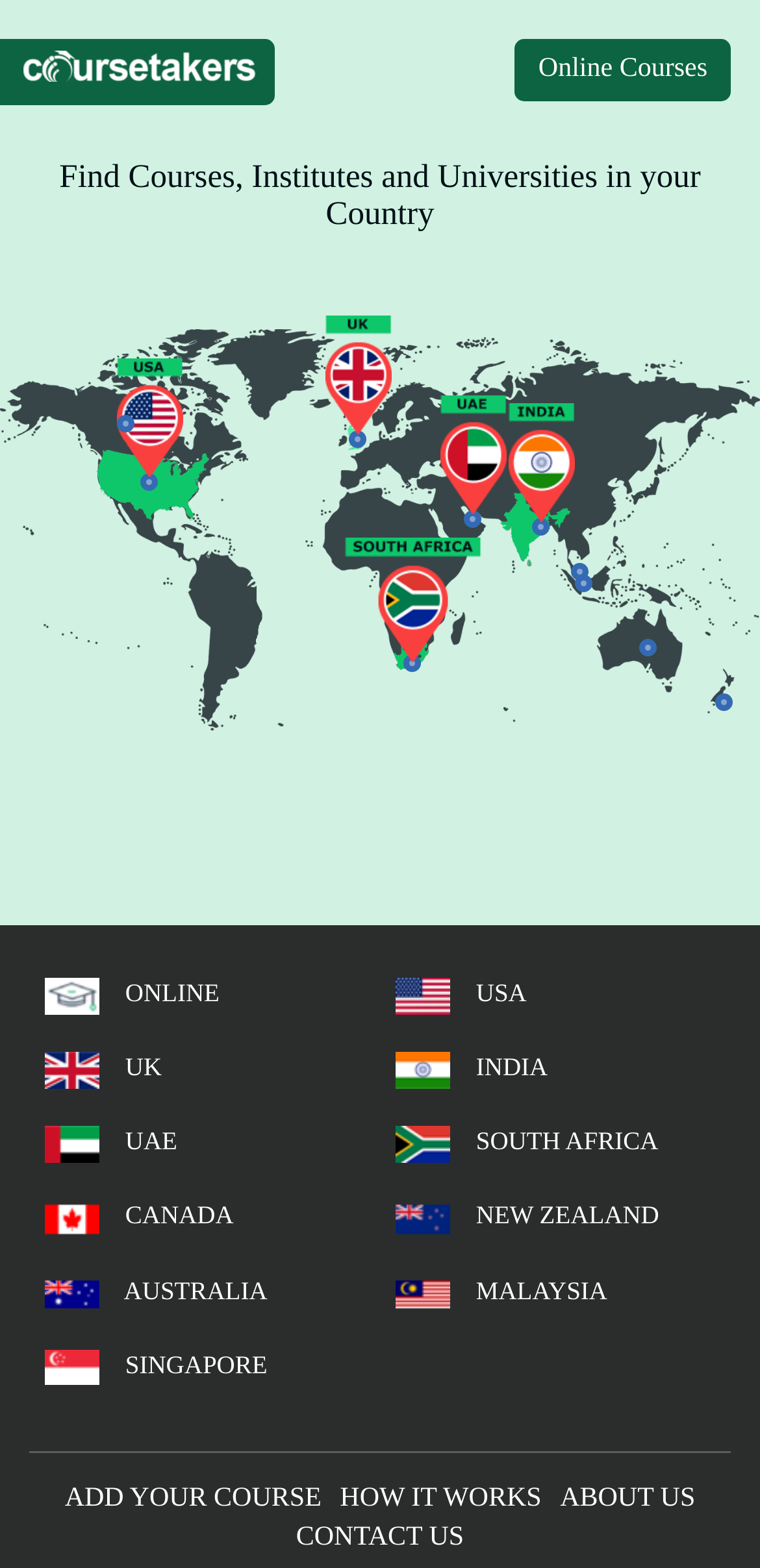Locate the bounding box coordinates of the UI element described by: "New Zealand". Provide the coordinates as four float numbers between 0 and 1, formatted as [left, top, right, bottom].

[0.521, 0.766, 0.867, 0.784]